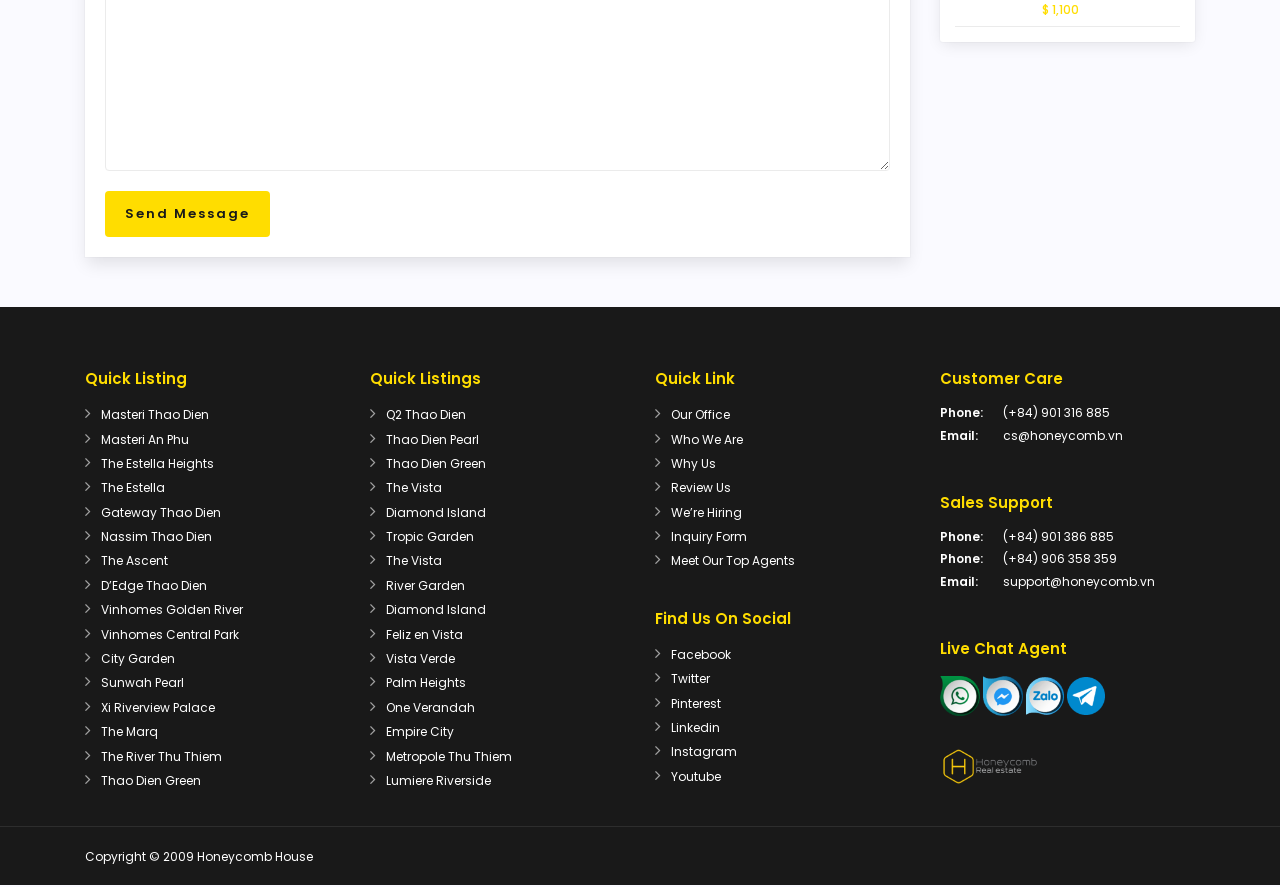What is the name of the company listed at the bottom of the page? Observe the screenshot and provide a one-word or short phrase answer.

Honeycomb House